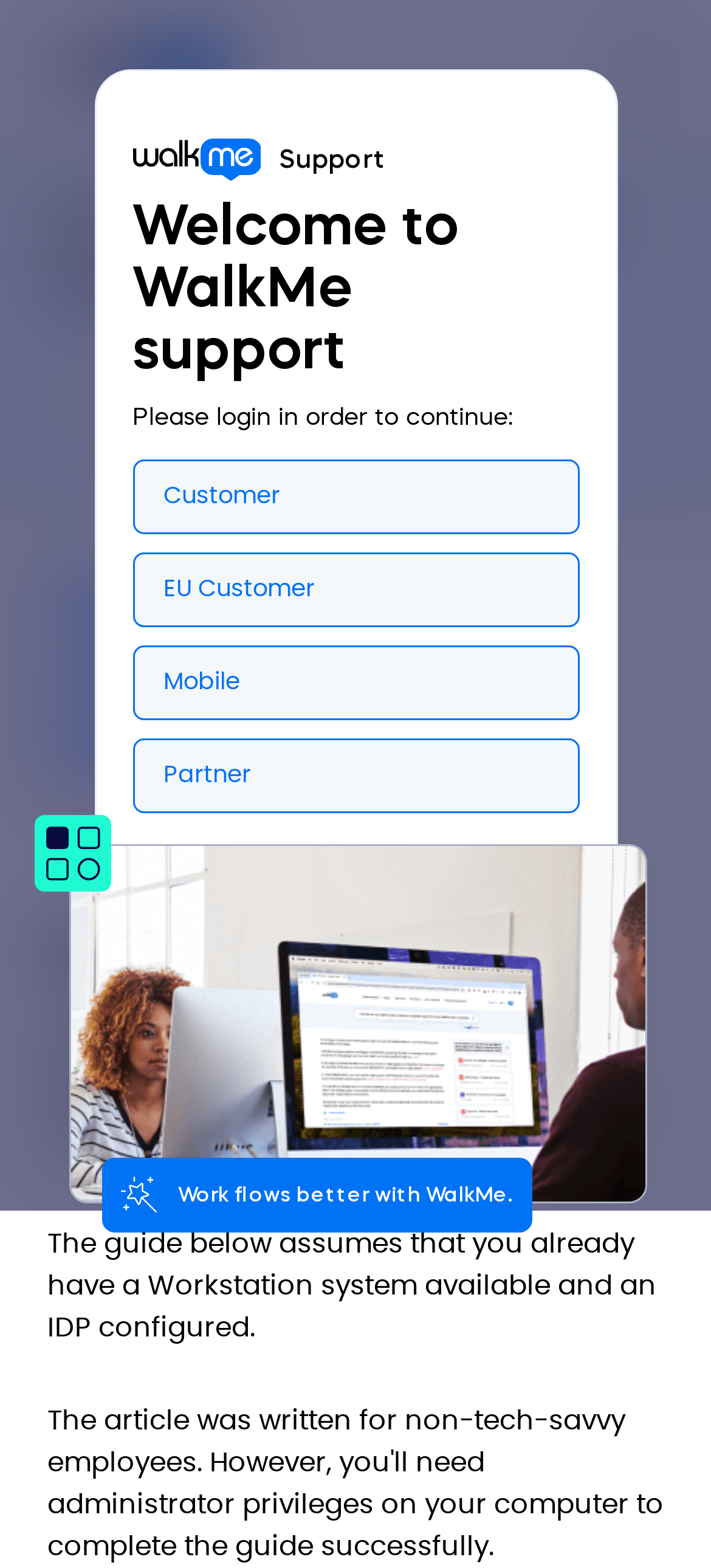Determine the bounding box coordinates for the area that needs to be clicked to fulfill this task: "Click the Main Menu button". The coordinates must be given as four float numbers between 0 and 1, i.e., [left, top, right, bottom].

[0.854, 0.017, 0.956, 0.073]